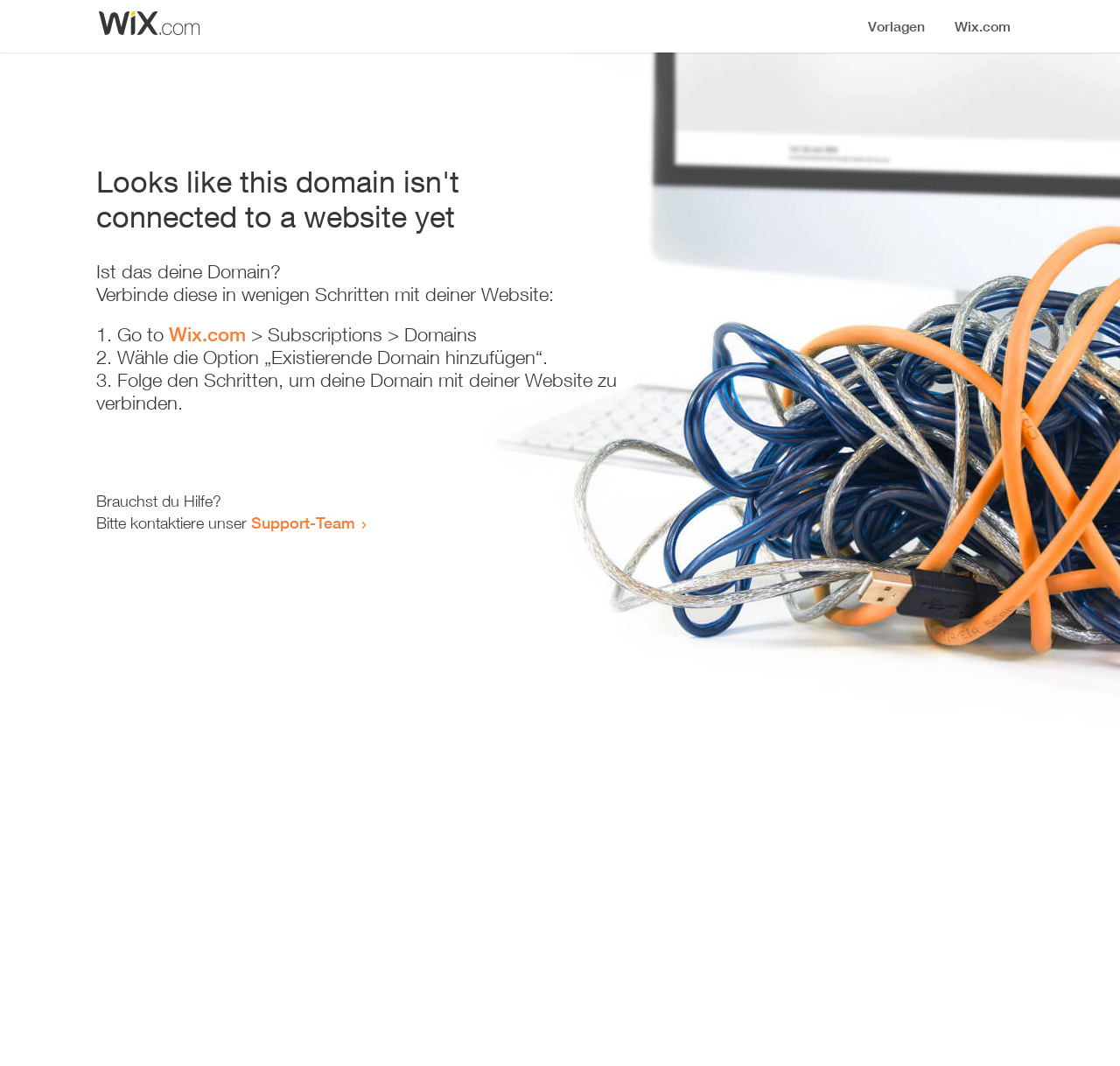What is the purpose of the provided instructions?
Based on the screenshot, provide your answer in one word or phrase.

To connect domain to website